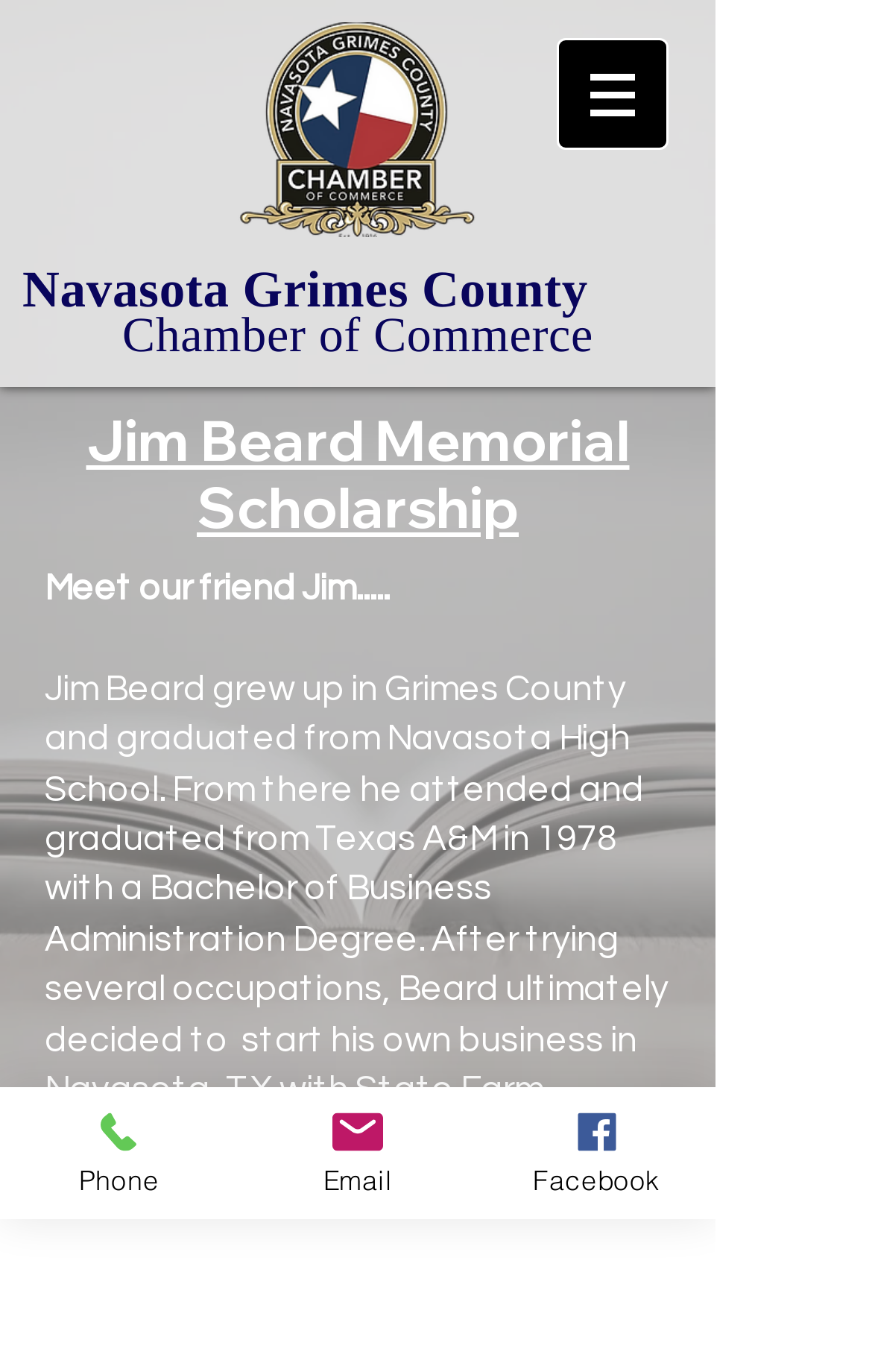Locate the bounding box of the UI element with the following description: "Facebook".

[0.547, 0.792, 0.821, 0.889]